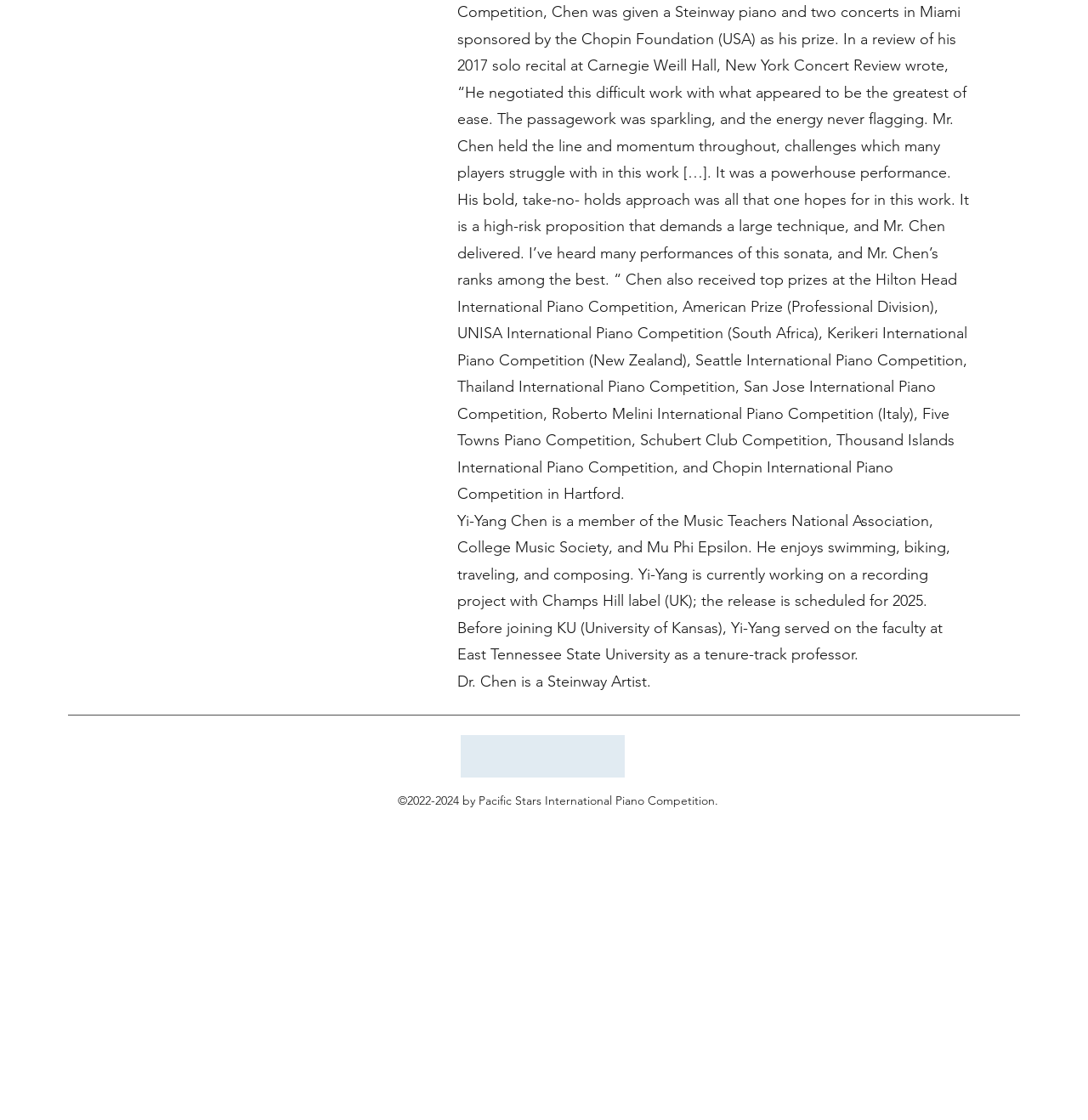Predict the bounding box of the UI element based on this description: "June 9, 2024".

None